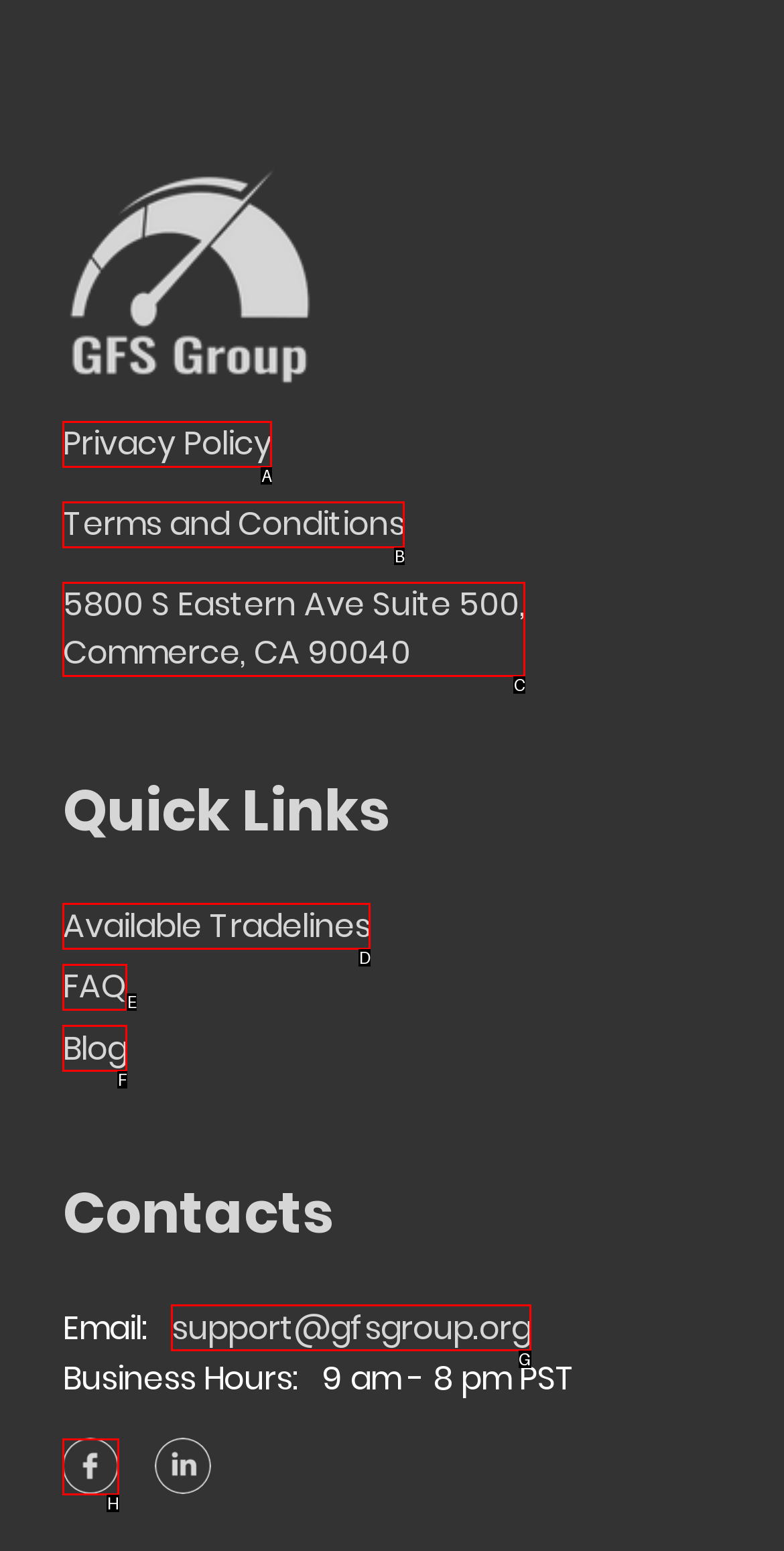Identify the letter of the UI element you should interact with to perform the task: Contact support via email
Reply with the appropriate letter of the option.

G